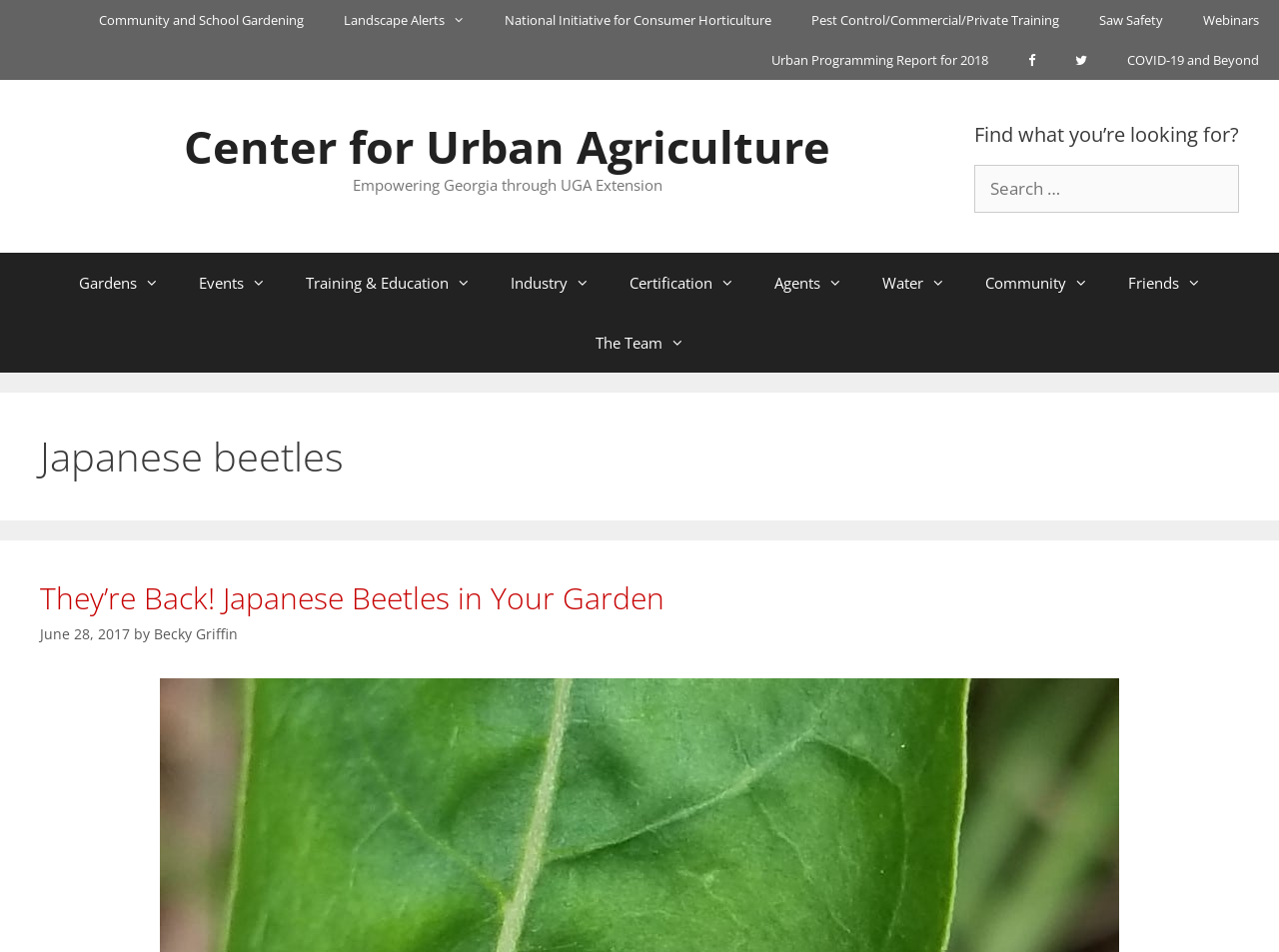Given the element description Saw Safety, predict the bounding box coordinates for the UI element in the webpage screenshot. The format should be (top-left x, top-left y, bottom-right x, bottom-right y), and the values should be between 0 and 1.

[0.844, 0.0, 0.925, 0.042]